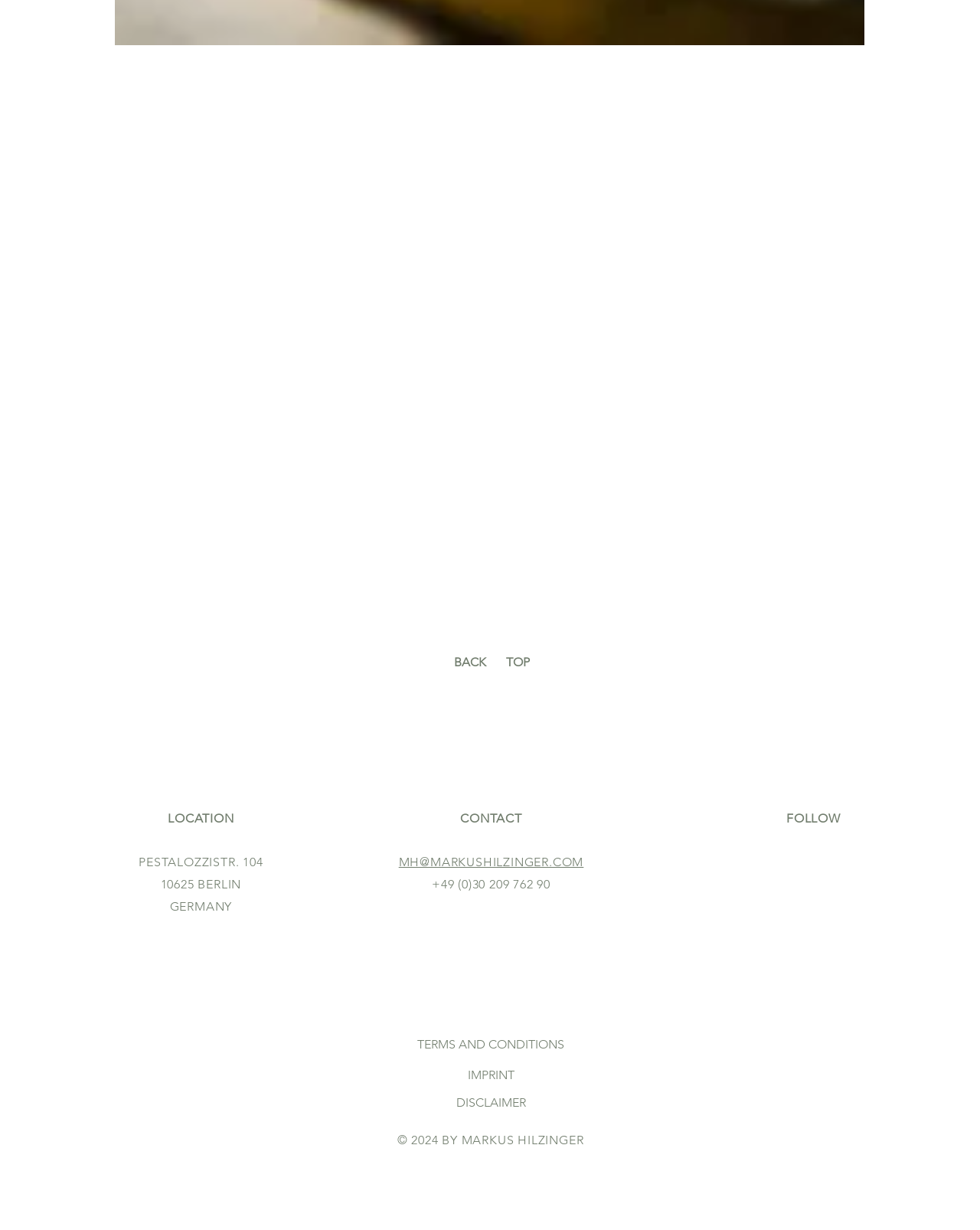Please provide a brief answer to the following inquiry using a single word or phrase:
How can you contact Markus Hilzinger?

MH@MARKUSHILZINGER.COM or +49 (0)30 209 762 90